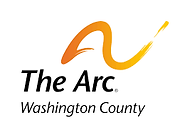Describe the image thoroughly, including all noticeable details.

The image features the logo of "The Arc" for Washington County, which symbolizes advocacy and support for individuals with intellectual and developmental disabilities. The logo is characterized by a stylized orange and gold arc, representing inclusivity and a forward-looking vision. Below the arc, the text "The Arc" is prominently displayed in bold black letters, with "Washington County" in a smaller font, emphasizing the organization's local focus on community support and resources. This visual identity conveys a strong commitment to empowering people with disabilities and promoting their rights within the community.